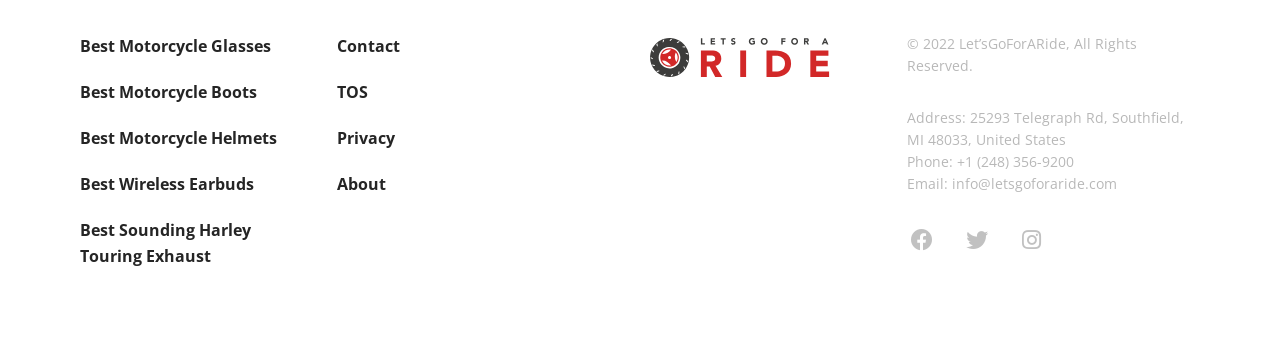Locate the UI element described as follows: "MOGRE". Return the bounding box coordinates as four float numbers between 0 and 1 in the order [left, top, right, bottom].

None